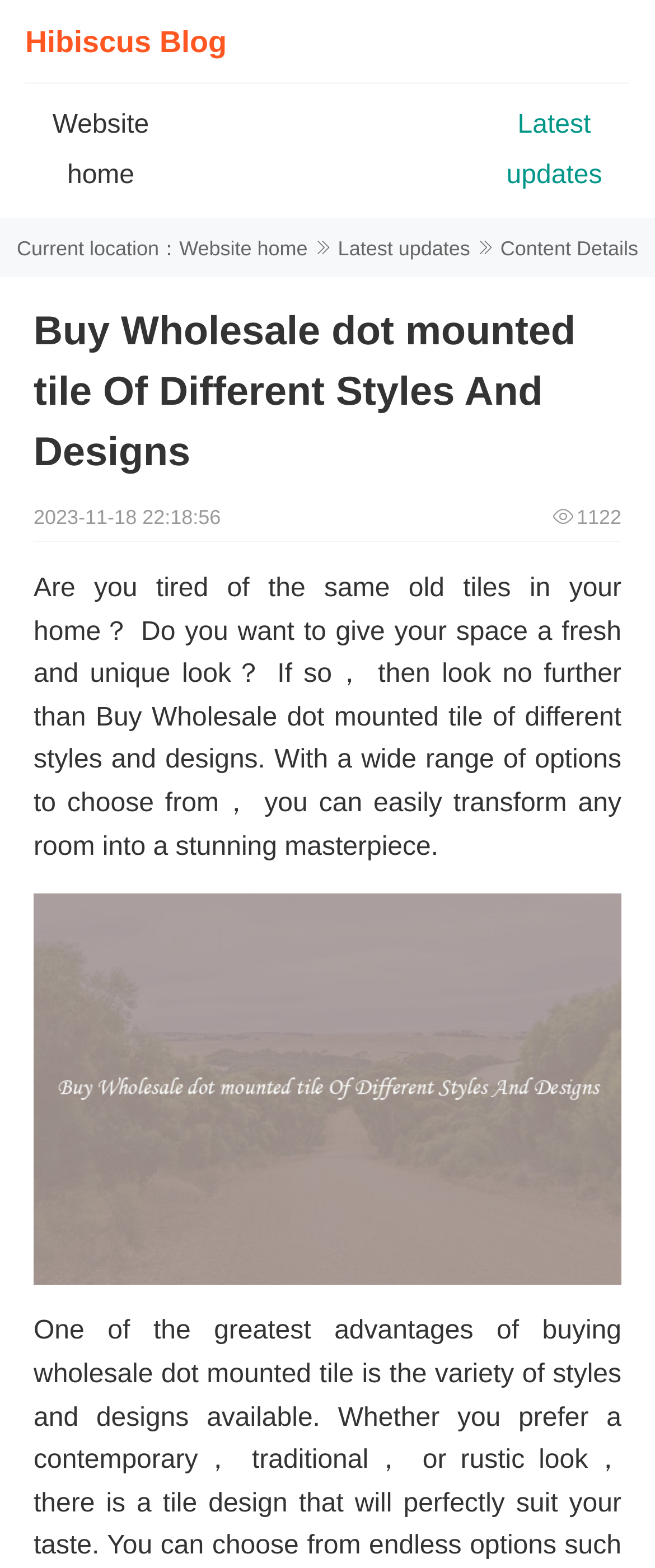What type of product is being promoted?
Please ensure your answer to the question is detailed and covers all necessary aspects.

Based on the heading 'Buy Wholesale dot mounted tile Of Different Styles And Designs' and the image description 'Buy Wholesale dot mounted tile Of Different Styles And Designs', it can be inferred that the product being promoted is a dot mounted tile.